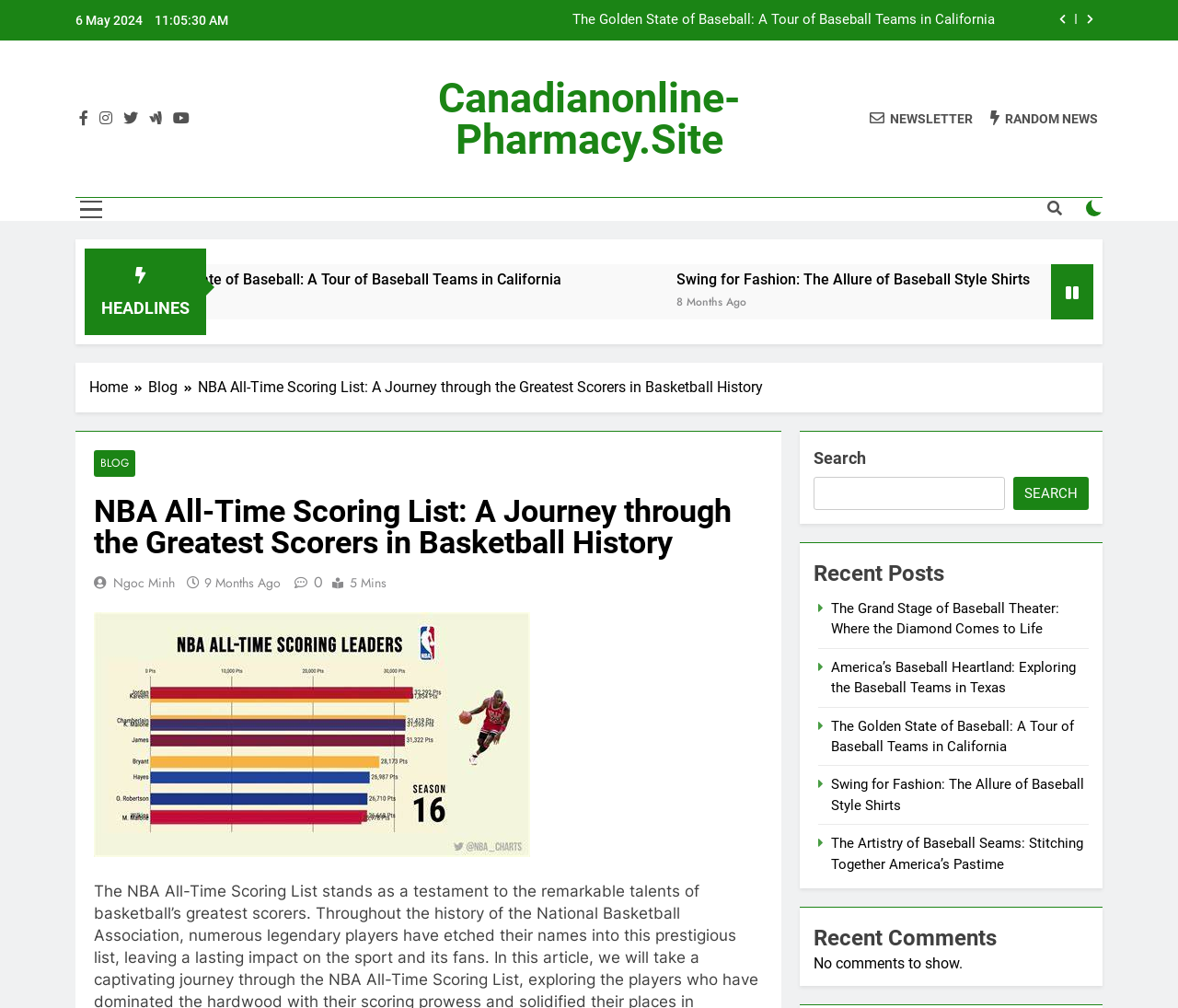Determine the bounding box coordinates for the element that should be clicked to follow this instruction: "View the recent post about The Artistry of Baseball Seams". The coordinates should be given as four float numbers between 0 and 1, in the format [left, top, right, bottom].

[0.026, 0.267, 0.084, 0.335]